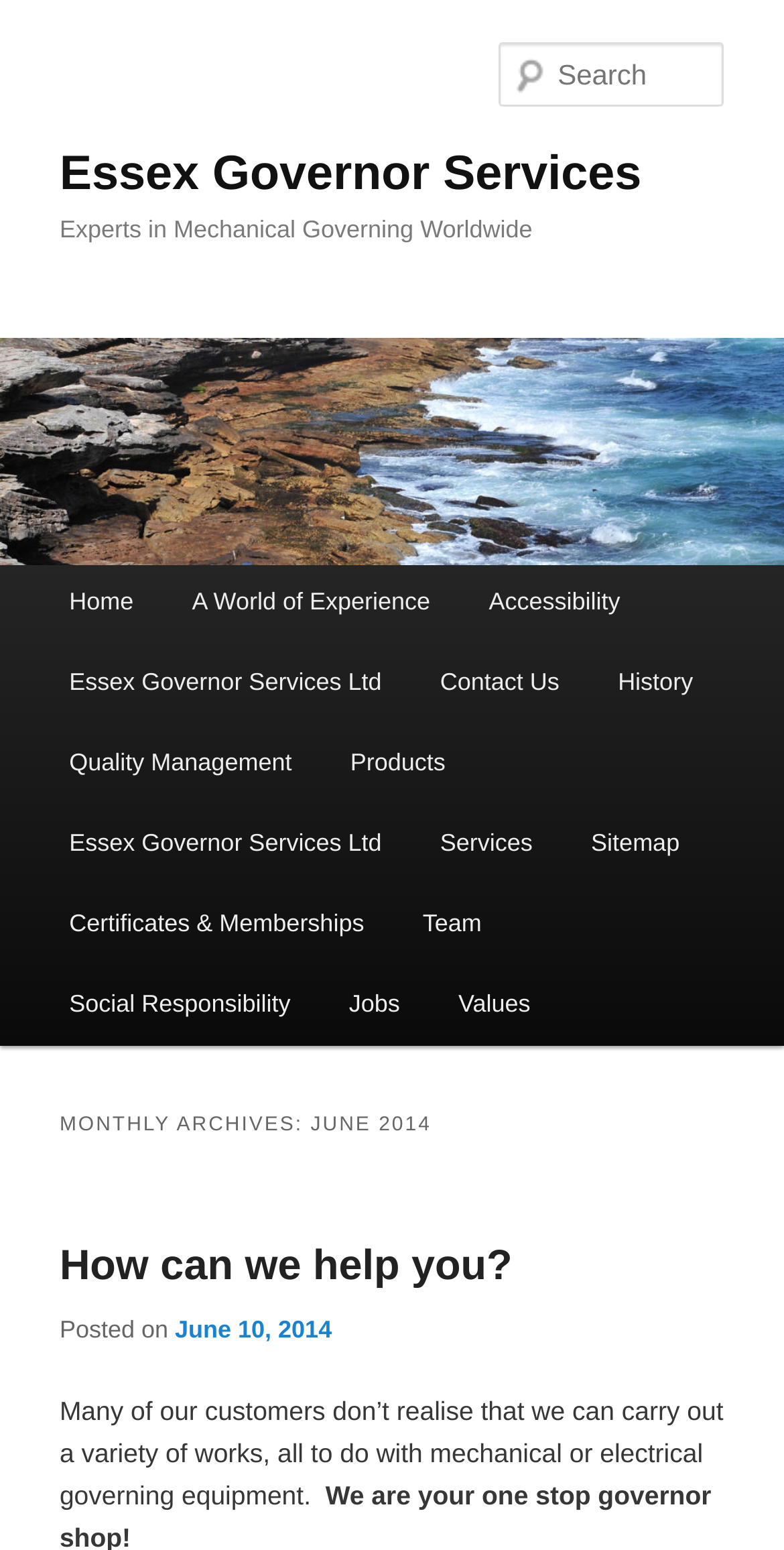Give an in-depth explanation of the webpage layout and content.

The webpage is about Essex Governor Services, a company that provides mechanical governing services worldwide. At the top of the page, there is a heading that reads "Essex Governor Services" and a link with the same text. Below this, there is another heading that describes the company as "Experts in Mechanical Governing Worldwide".

On the top-right corner, there is a search box with a label "Search Search". To the left of the search box, there are two links, "Skip to primary content" and "Skip to secondary content".

The main menu is located below the search box, with links to various sections of the website, including "Home", "A World of Experience", "Accessibility", and others. These links are arranged horizontally and take up most of the width of the page.

Below the main menu, there is a section with a heading "MONTHLY ARCHIVES: JUNE 2014". This section contains a heading "How can we help you?" with a link to a page with the same title. There is also a static text "Posted on" followed by a link to a specific date, "June 10, 2014", which also has a time element associated with it.

Finally, there is a block of text that describes the services offered by Essex Governor Services, mentioning that they can carry out various works related to mechanical or electrical governing equipment.